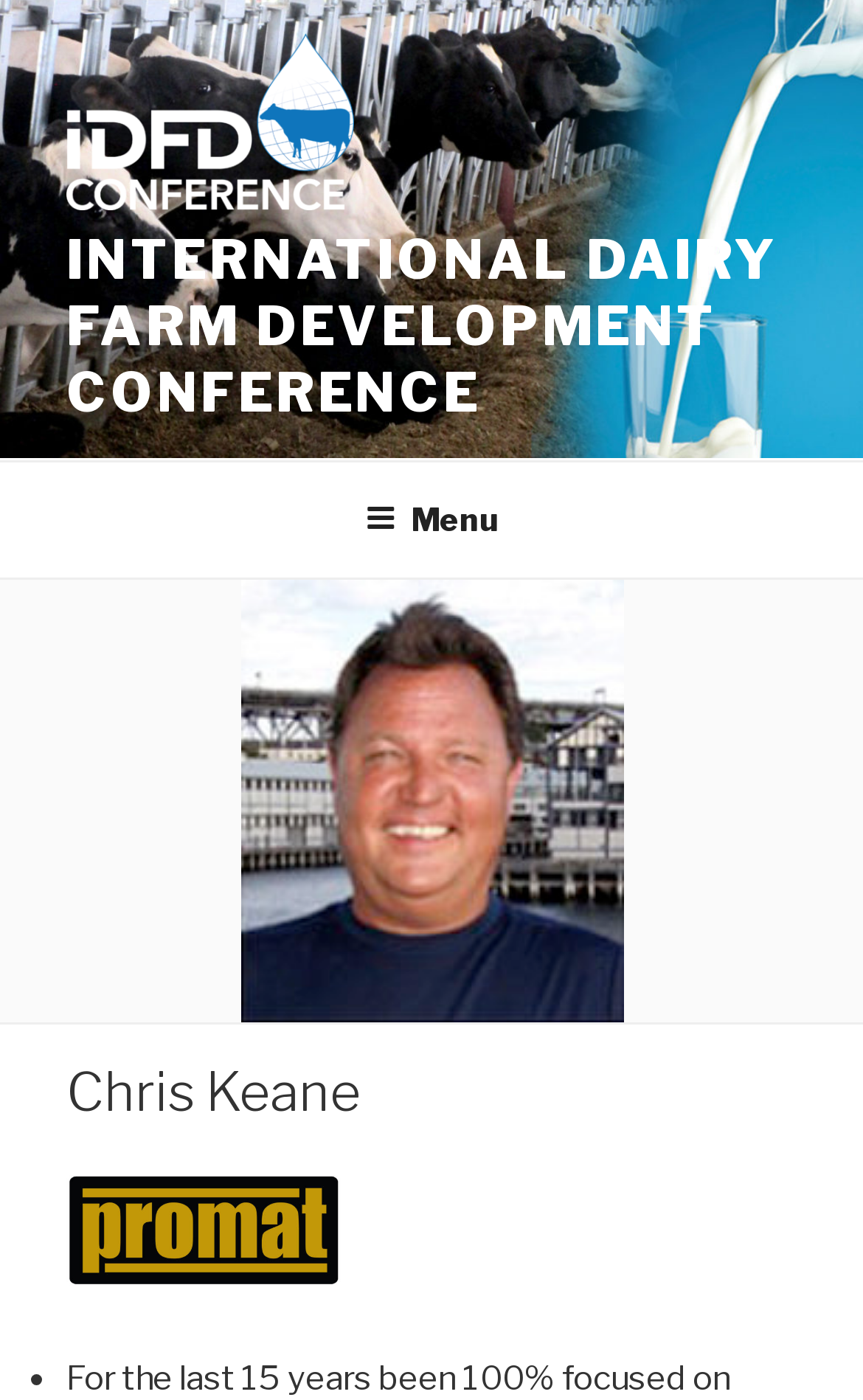Is the menu expanded by default?
Answer the question using a single word or phrase, according to the image.

No